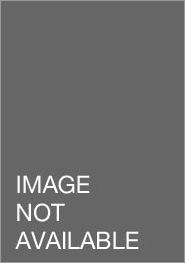What is the rating of the film 'Nightmaster'?
Using the image, provide a detailed and thorough answer to the question.

The film 'Nightmaster' is rated 'R', which indicates that it contains mature themes, language, or violence that may not be suitable for all audiences, particularly children and young teenagers.